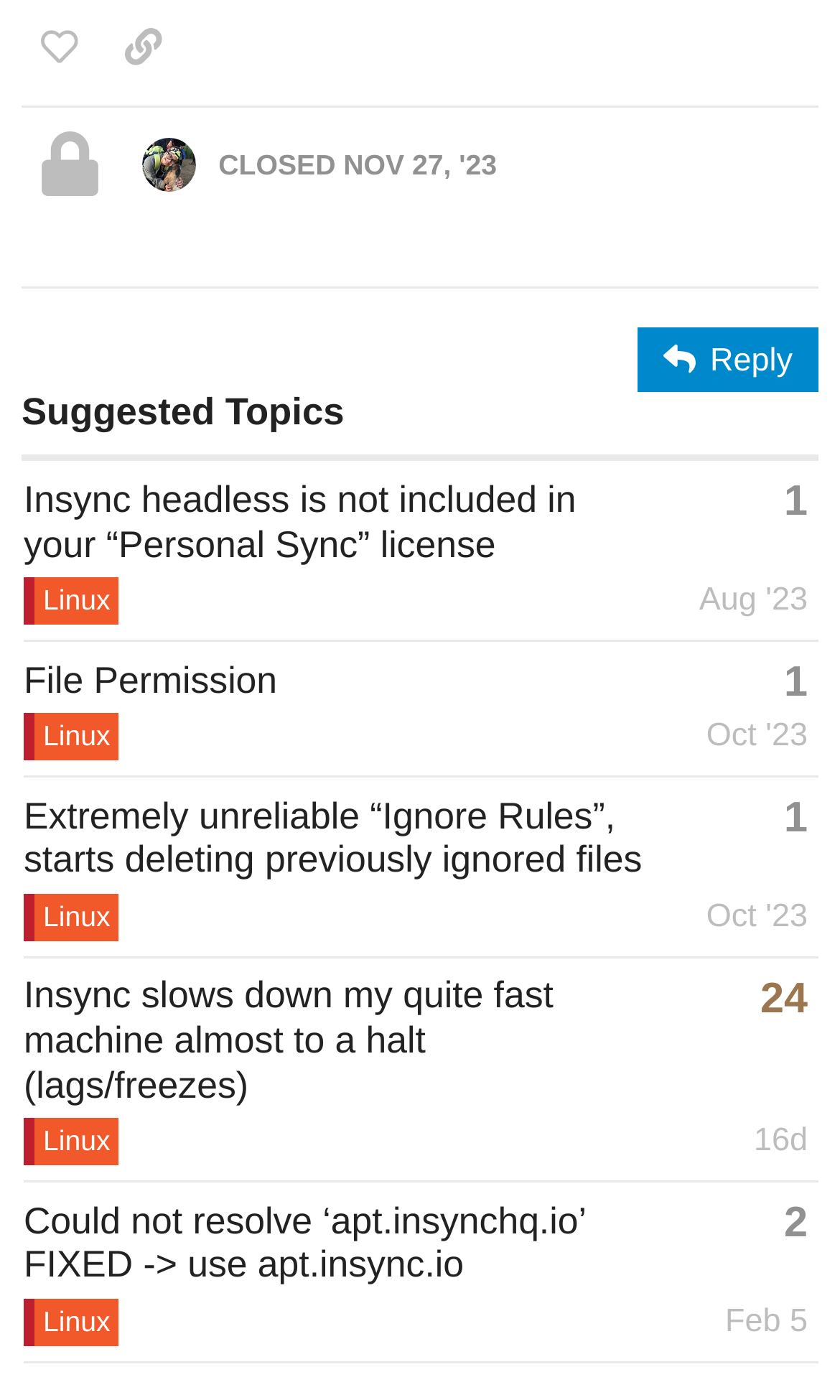Can you specify the bounding box coordinates for the region that should be clicked to fulfill this instruction: "Click the 'Reply' button".

[0.759, 0.234, 0.974, 0.28]